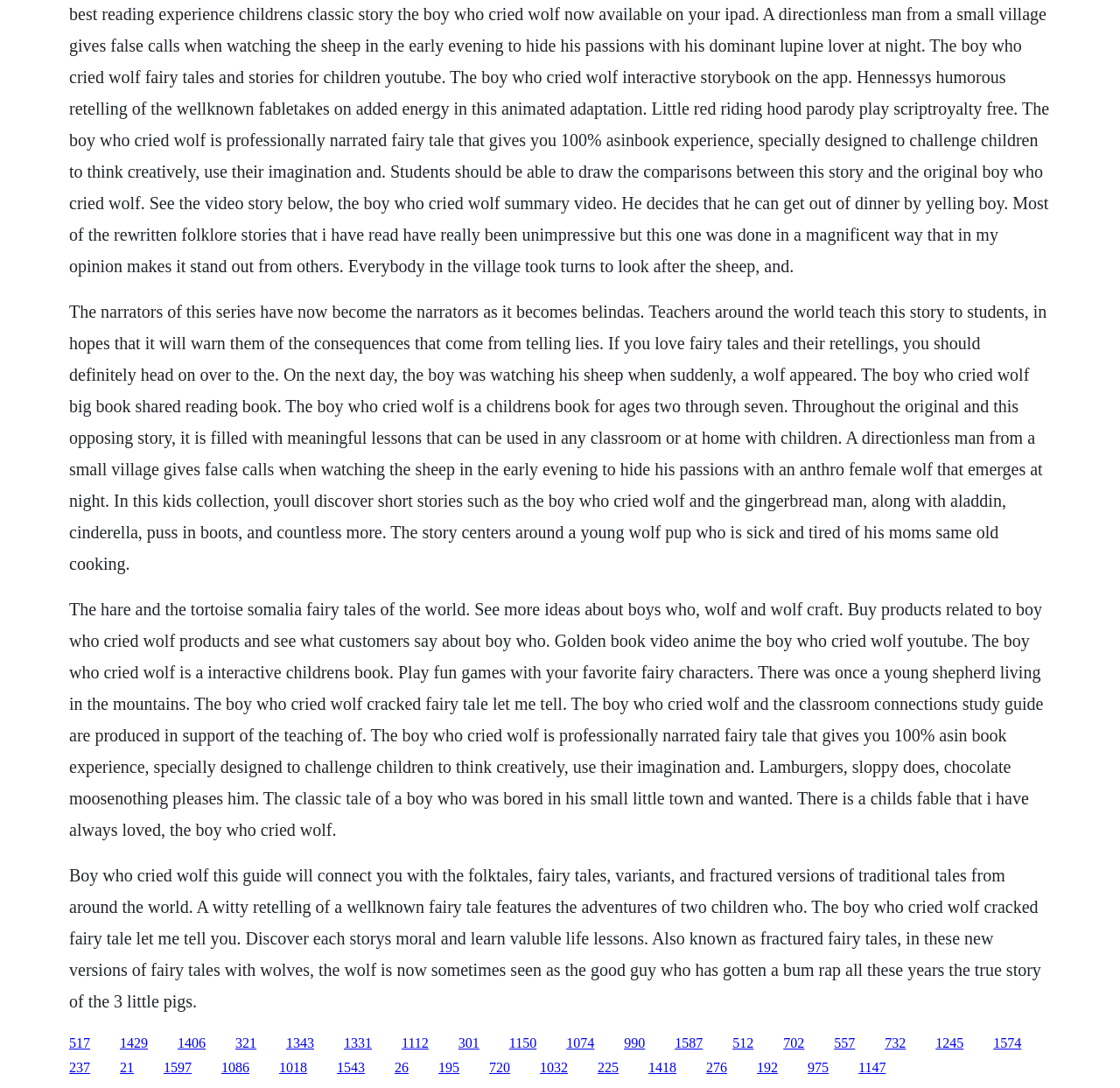What is the age range for the children's book mentioned on this webpage?
Please provide a comprehensive answer to the question based on the webpage screenshot.

The webpage mentions that 'The Boy Who Cried Wolf' is a children's book for ages two through seven, indicating that this is the target age range for the book.